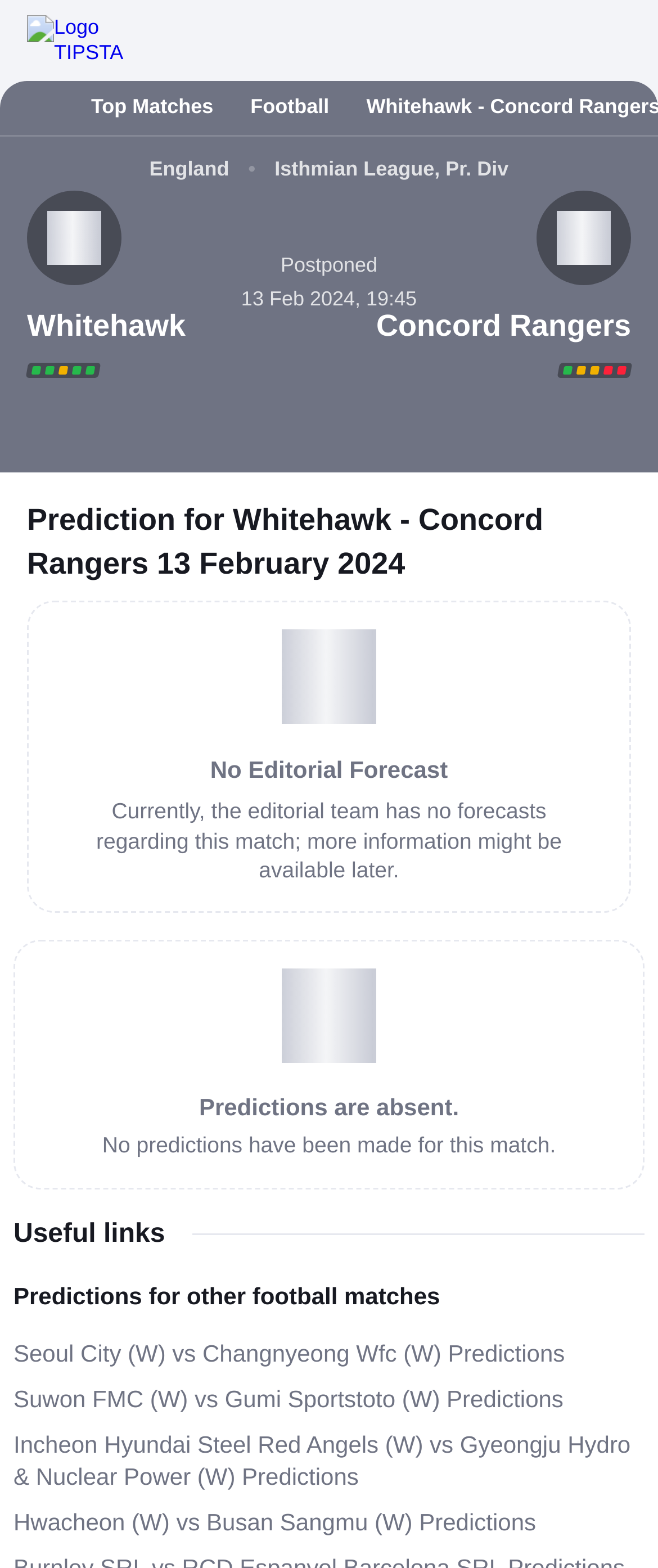From the element description: "Football", extract the bounding box coordinates of the UI element. The coordinates should be expressed as four float numbers between 0 and 1, in the order [left, top, right, bottom].

[0.324, 0.06, 0.5, 0.077]